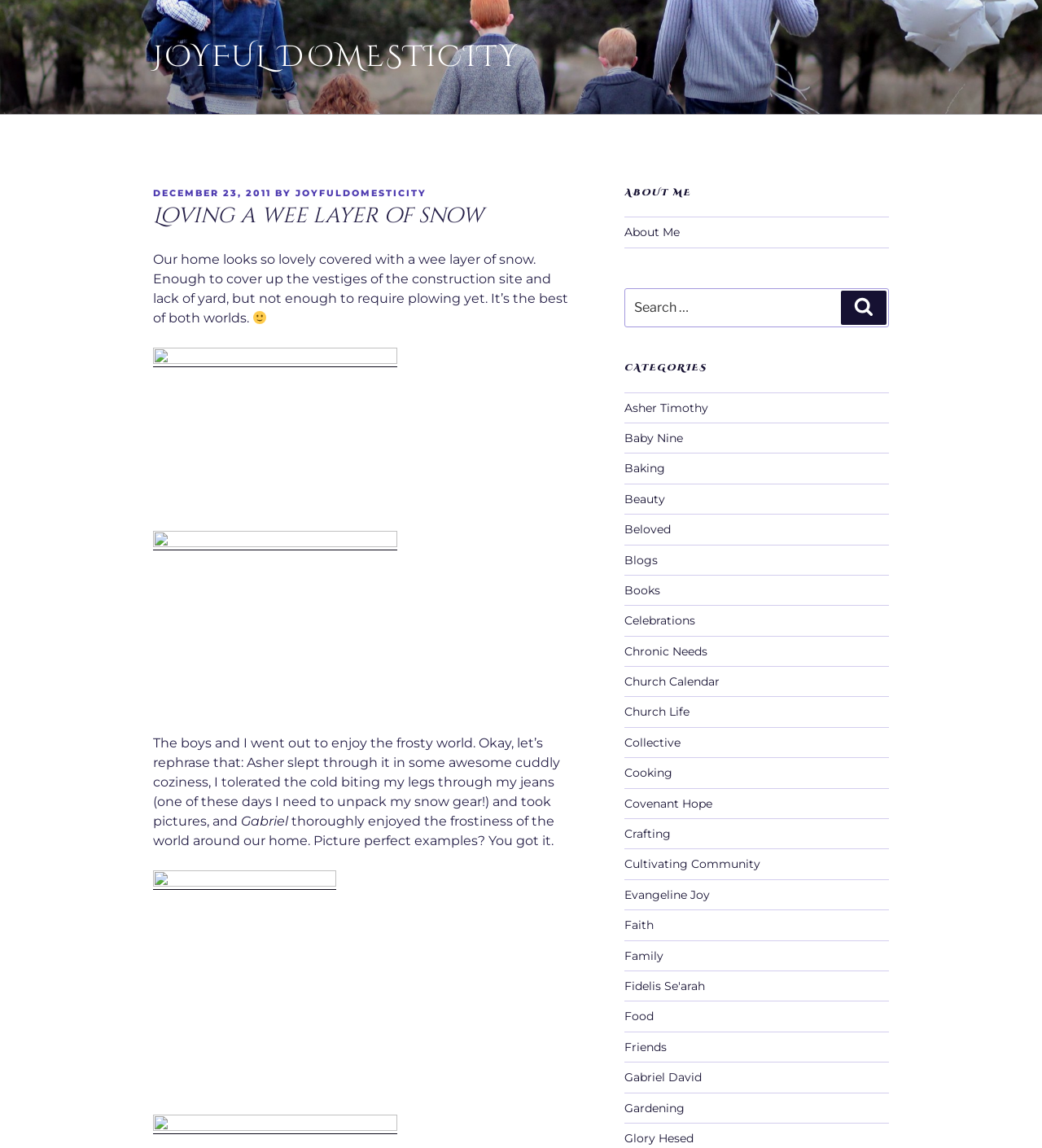Give a detailed account of the webpage.

The webpage is a blog post titled "Loving a wee layer of snow – Joyful Domesticity". At the top, there is a header section with a link to "JOYFUL DOMESTICITY" and a subheading "POSTED ON DECEMBER 23, 2011" along with the author's name. Below this, there is a main heading "Loving a wee layer of snow" followed by a paragraph of text describing the author's home looking lovely with a layer of snow.

To the right of the header section, there are three columns of links and widgets. The first column has a heading "ABOUT ME" with a link to "About Me" below it. The second column has a search bar with a button labeled "Search". The third column has a heading "CATEGORIES" with a long list of links to various categories such as "Asher Timothy", "Baby Nine", "Baking", and many others.

Throughout the main content area, there are several images, including a smiling face 🙂 and several photos of the author's children enjoying the snow. The text is divided into paragraphs, with some sentences mentioning the author's children, Asher and Gabriel, and their activities in the snow. There are also several links scattered throughout the text, some of which appear to be related to the author's other blog posts or categories.